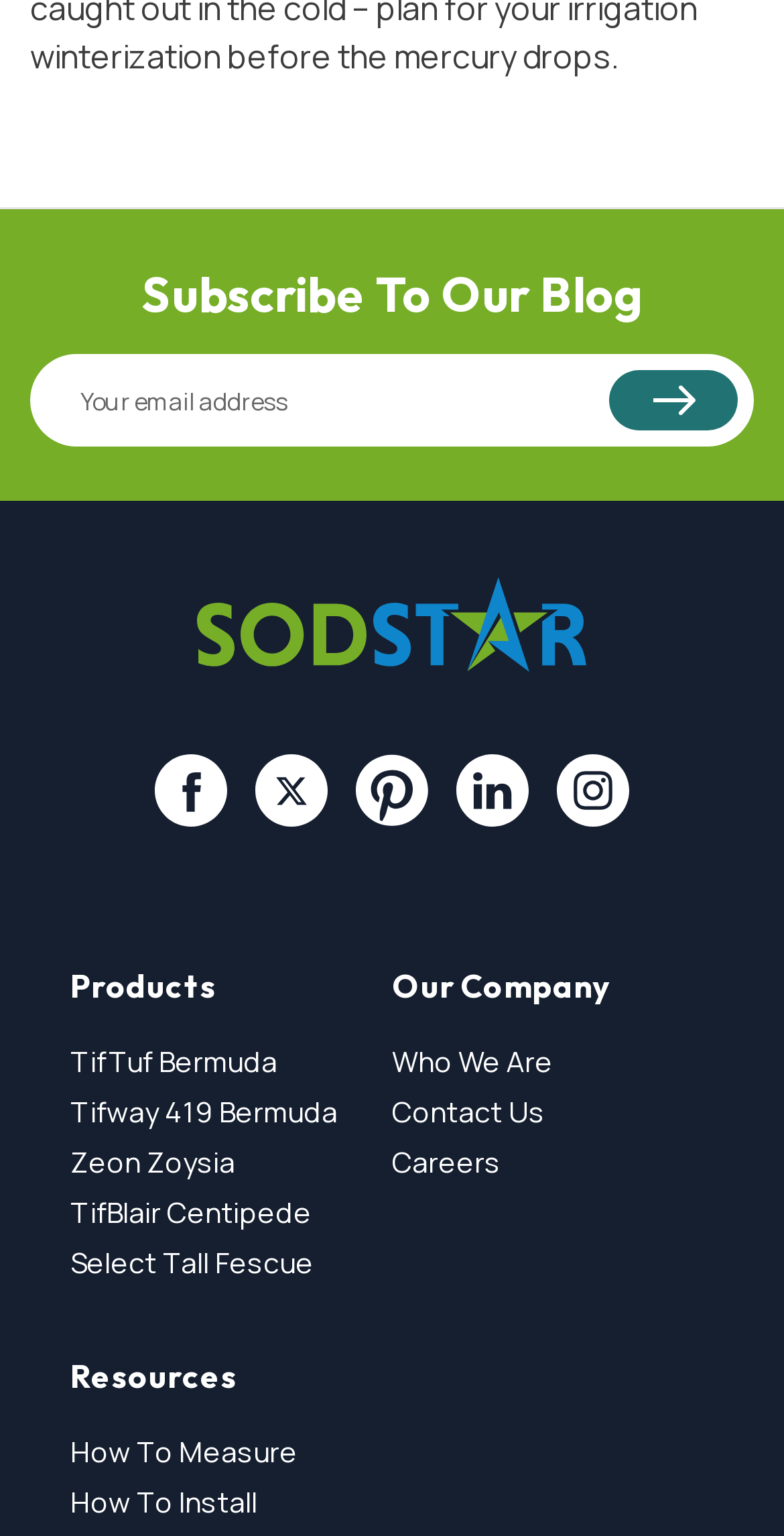Extract the bounding box coordinates of the UI element described by: "aria-describedby="alertBox-message-text" name="nl_email" placeholder="Your email address"". The coordinates should include four float numbers ranging from 0 to 1, e.g., [left, top, right, bottom].

[0.038, 0.23, 0.962, 0.291]